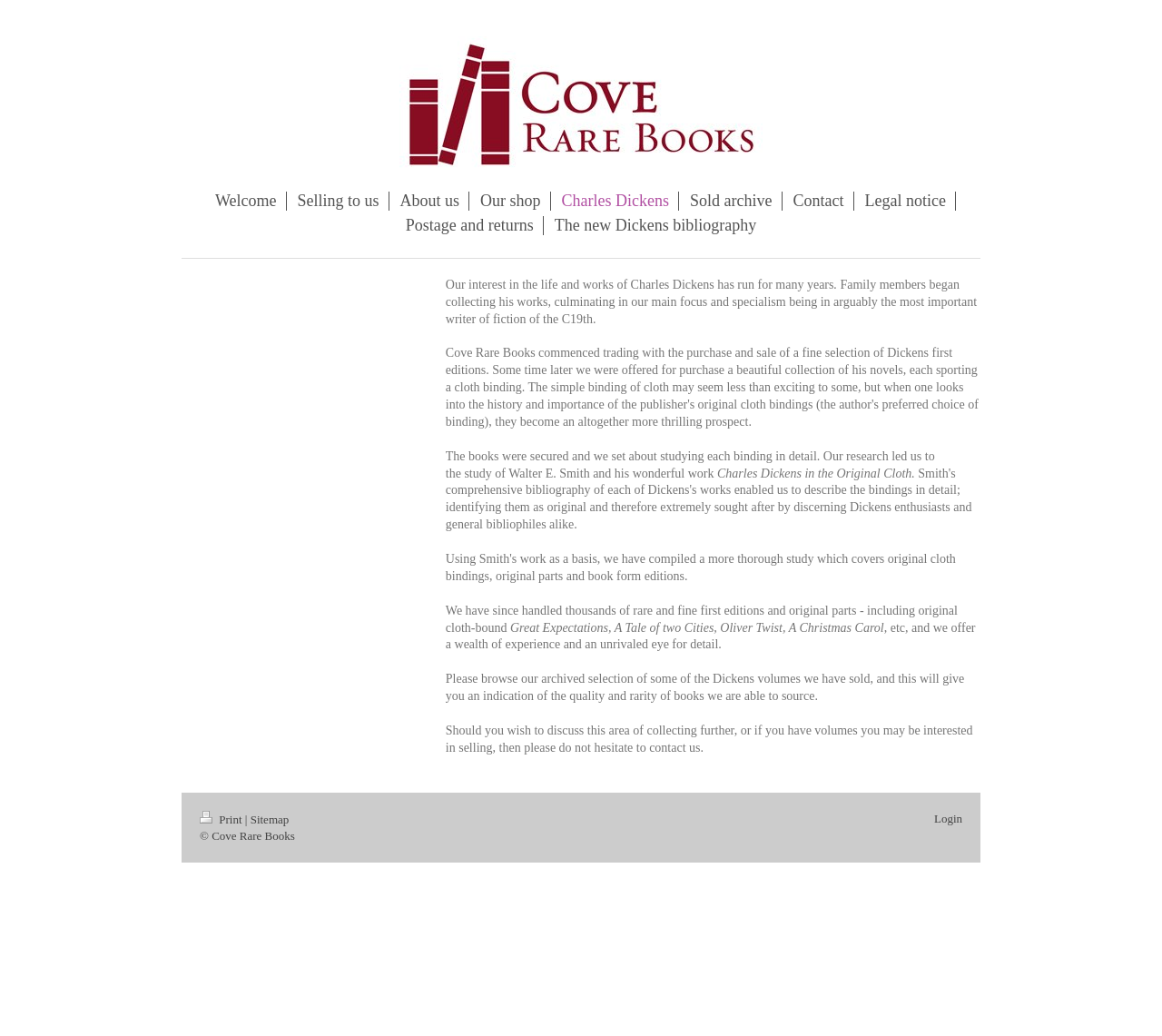Locate the bounding box coordinates of the clickable area needed to fulfill the instruction: "Click on the 'A HELPING HAND' forum".

None